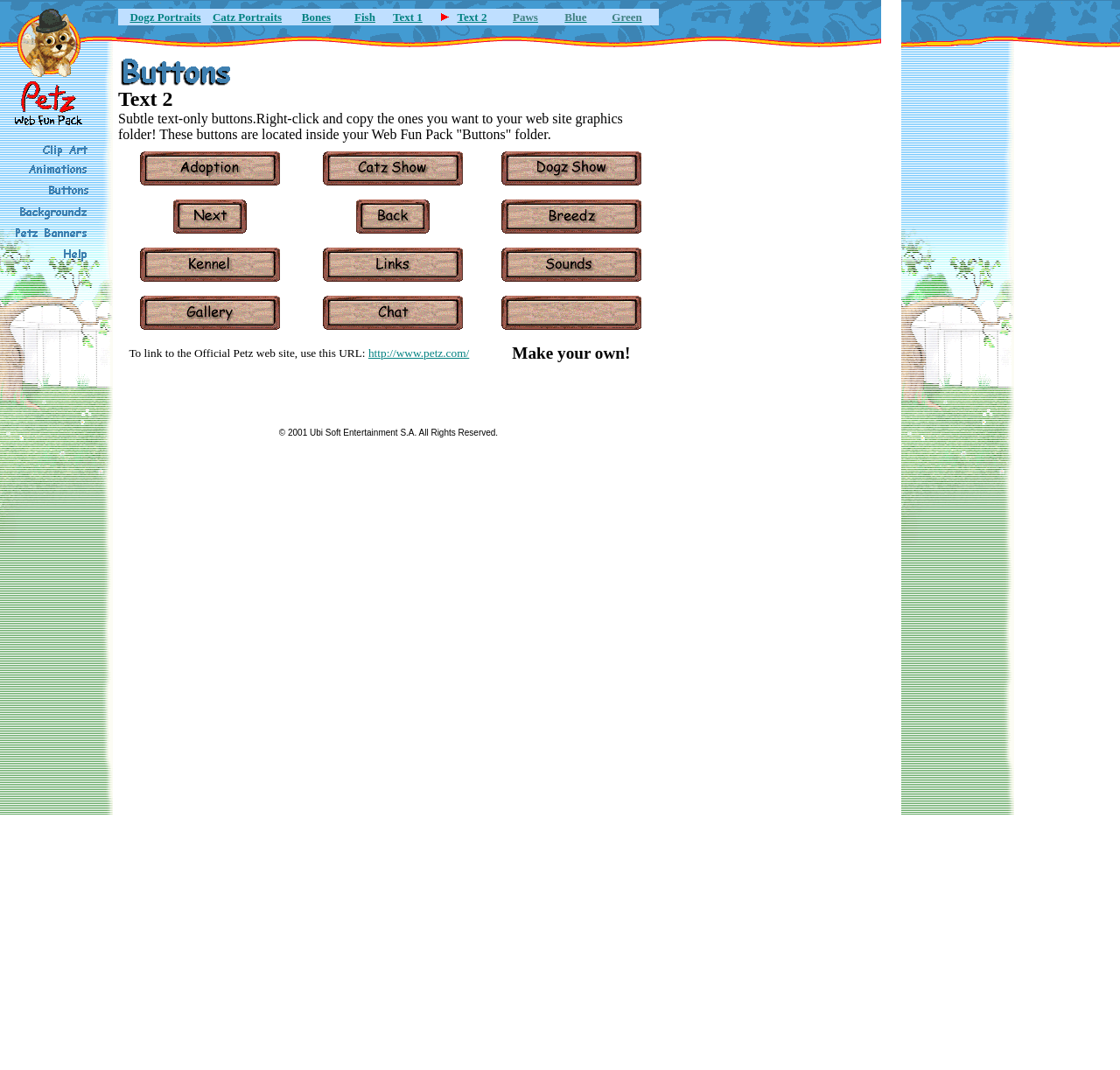Please specify the bounding box coordinates in the format (top-left x, top-left y, bottom-right x, bottom-right y), with values ranging from 0 to 1. Identify the bounding box for the UI component described as follows: Blue

[0.504, 0.008, 0.524, 0.022]